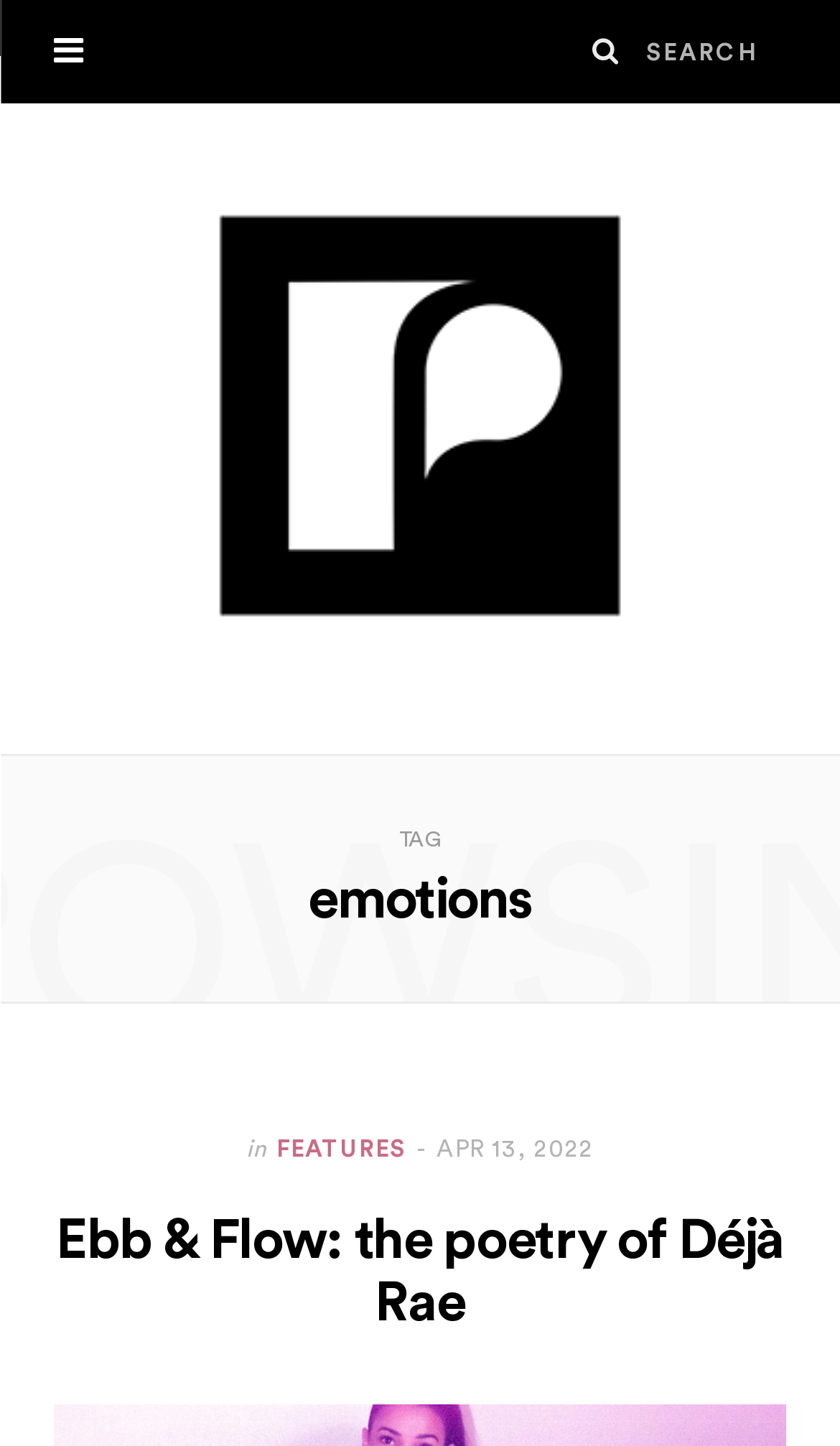Provide a one-word or brief phrase answer to the question:
What is the name of the website?

The Stony Brook Press